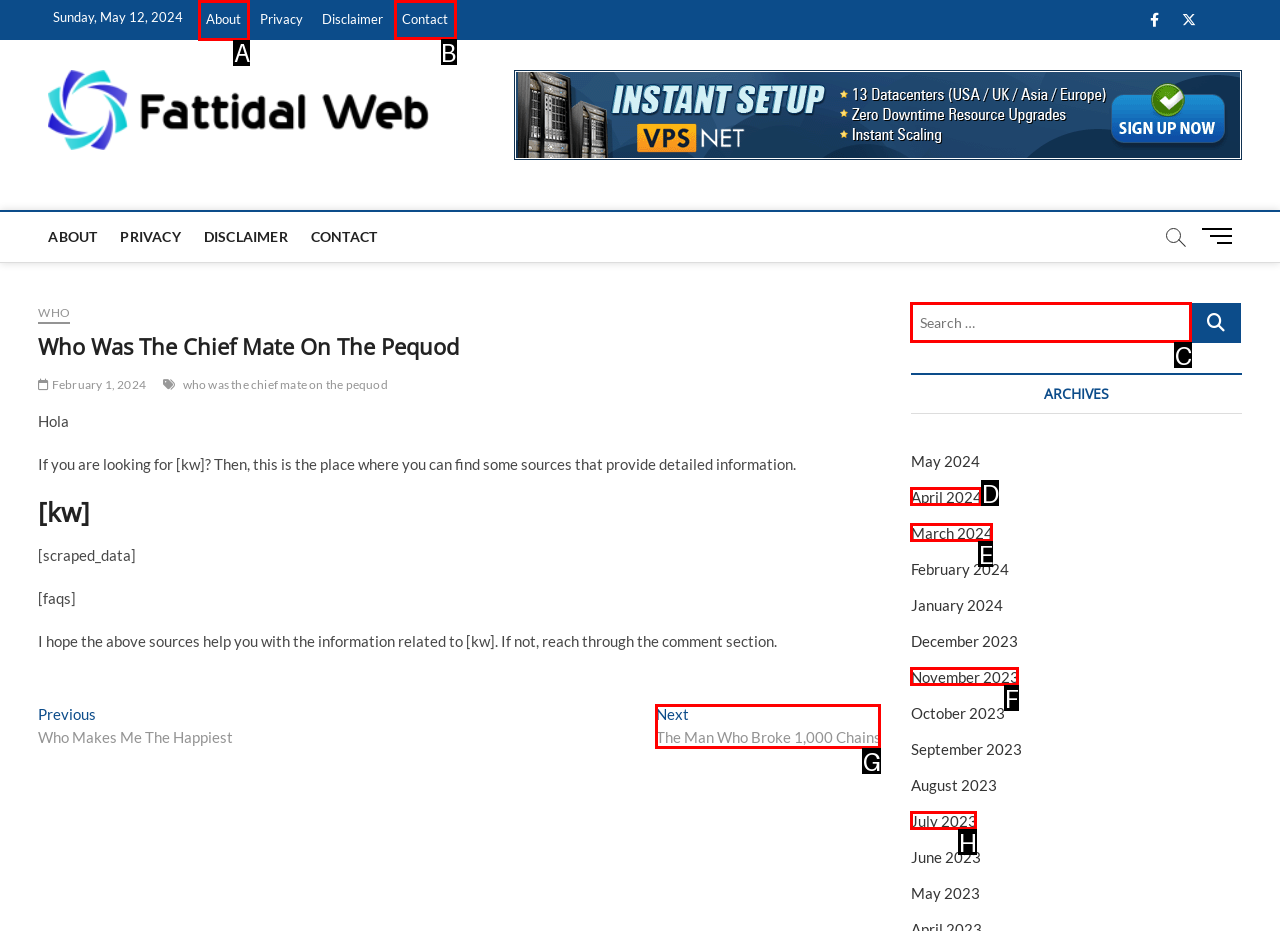Please identify the correct UI element to click for the task: Click on the About link Respond with the letter of the appropriate option.

A